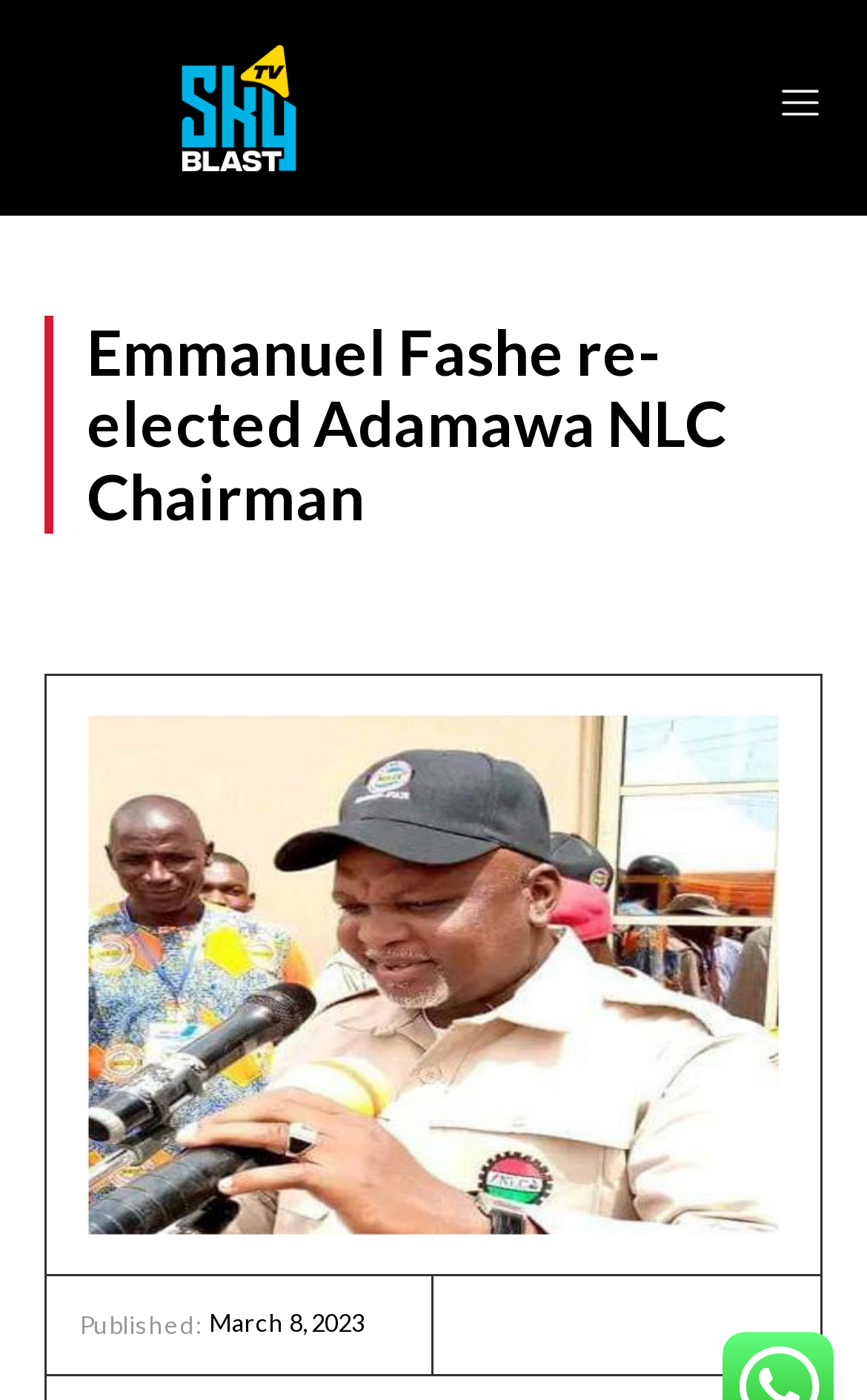Locate the bounding box of the UI element based on this description: "Politics". Provide four float numbers between 0 and 1 as [left, top, right, bottom].

[0.051, 0.407, 0.182, 0.439]